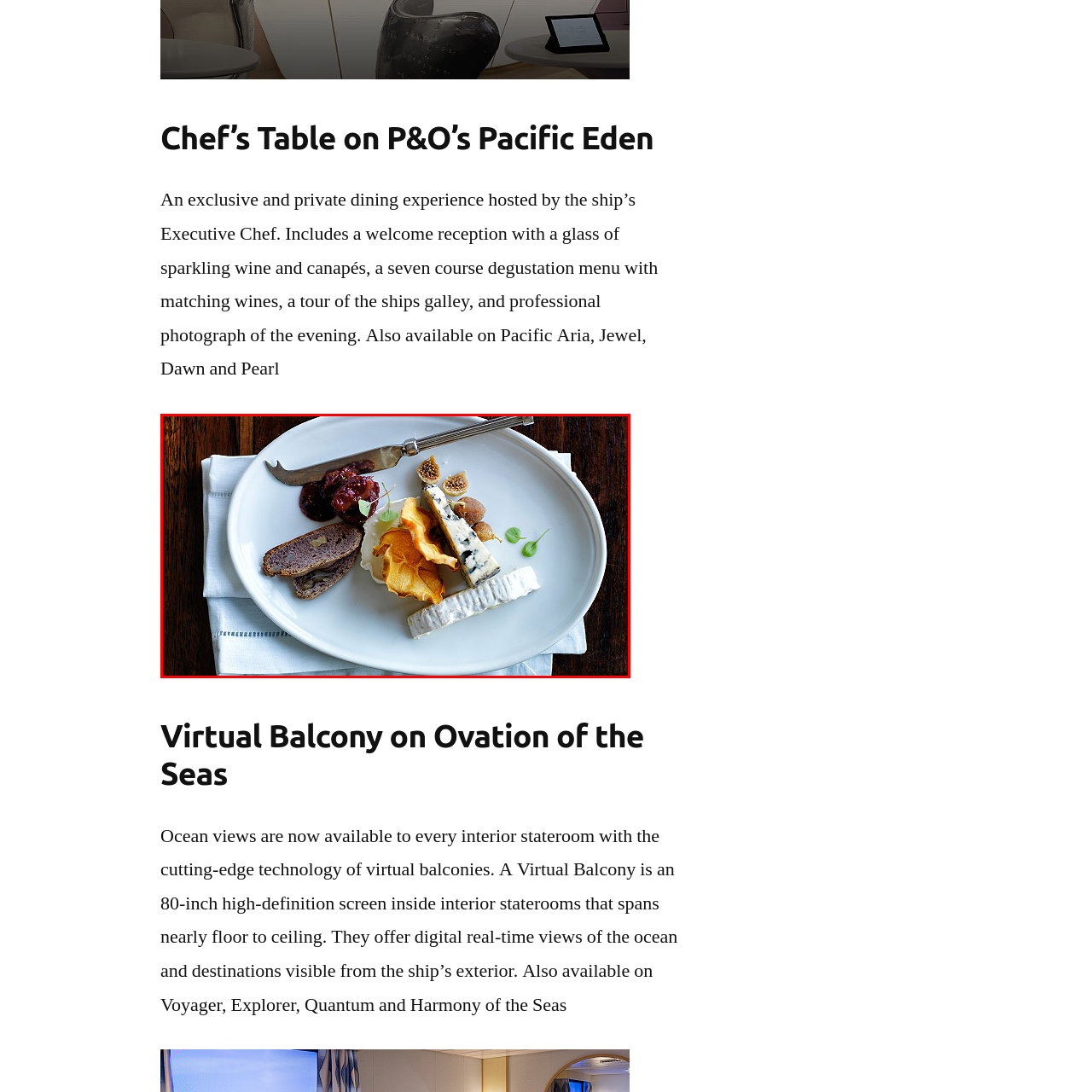Provide an elaborate description of the visual elements present in the image enclosed by the red boundary.

The image features an elegantly arranged plate showcasing a selection of gourmet cheeses, accompanied by savory accompaniments. The presentation includes a rich blue cheese, a creamy brie, and a slice of a hearty terrine, all artfully placed on a white ceramic plate. Complementing these delicacies are crispy apple chips, small figs, and a dollop of fruit preserve, adding layers of flavor and texture. A polished knife rests casually on the plate, suggesting readiness for a sophisticated dining experience. This exquisite arrangement is a highlight of the Chef’s Table dining experience aboard P&O’s Pacific Eden, which promises an exclusive culinary adventure crafted by the ship’s Executive Chef.